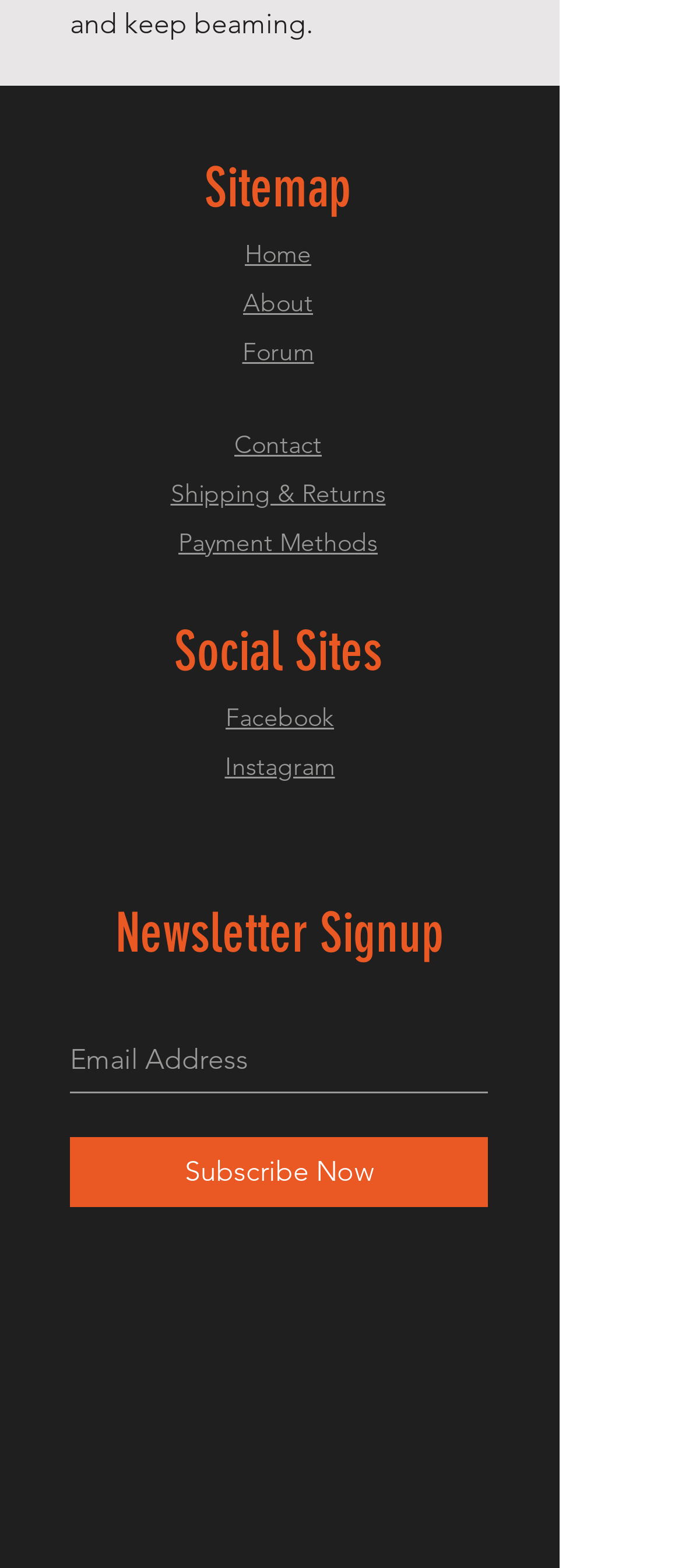Please specify the bounding box coordinates in the format (top-left x, top-left y, bottom-right x, bottom-right y), with all values as floating point numbers between 0 and 1. Identify the bounding box of the UI element described by: Home

[0.359, 0.151, 0.456, 0.172]